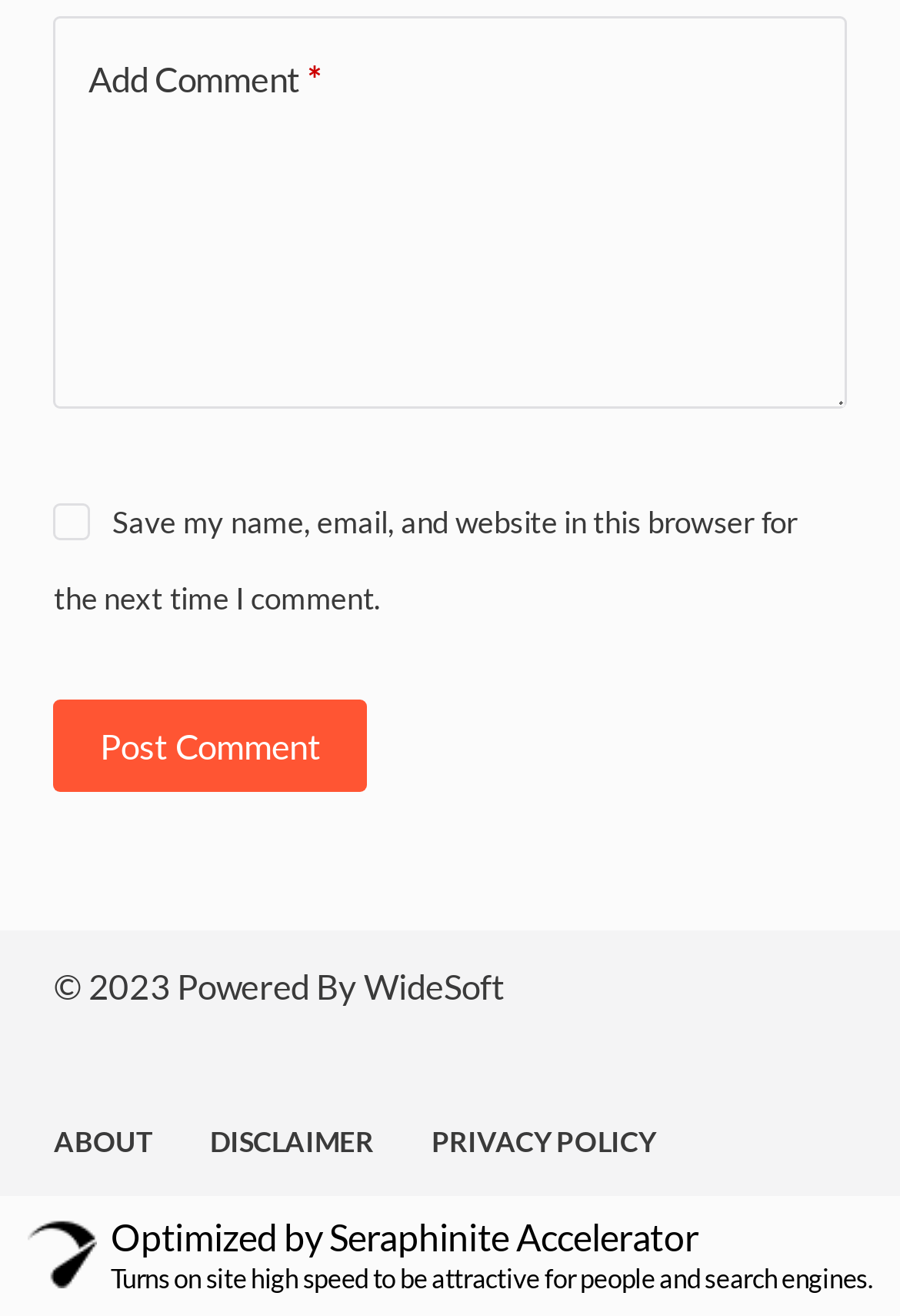What is the purpose of the checkbox?
Refer to the image and respond with a one-word or short-phrase answer.

Save comment info